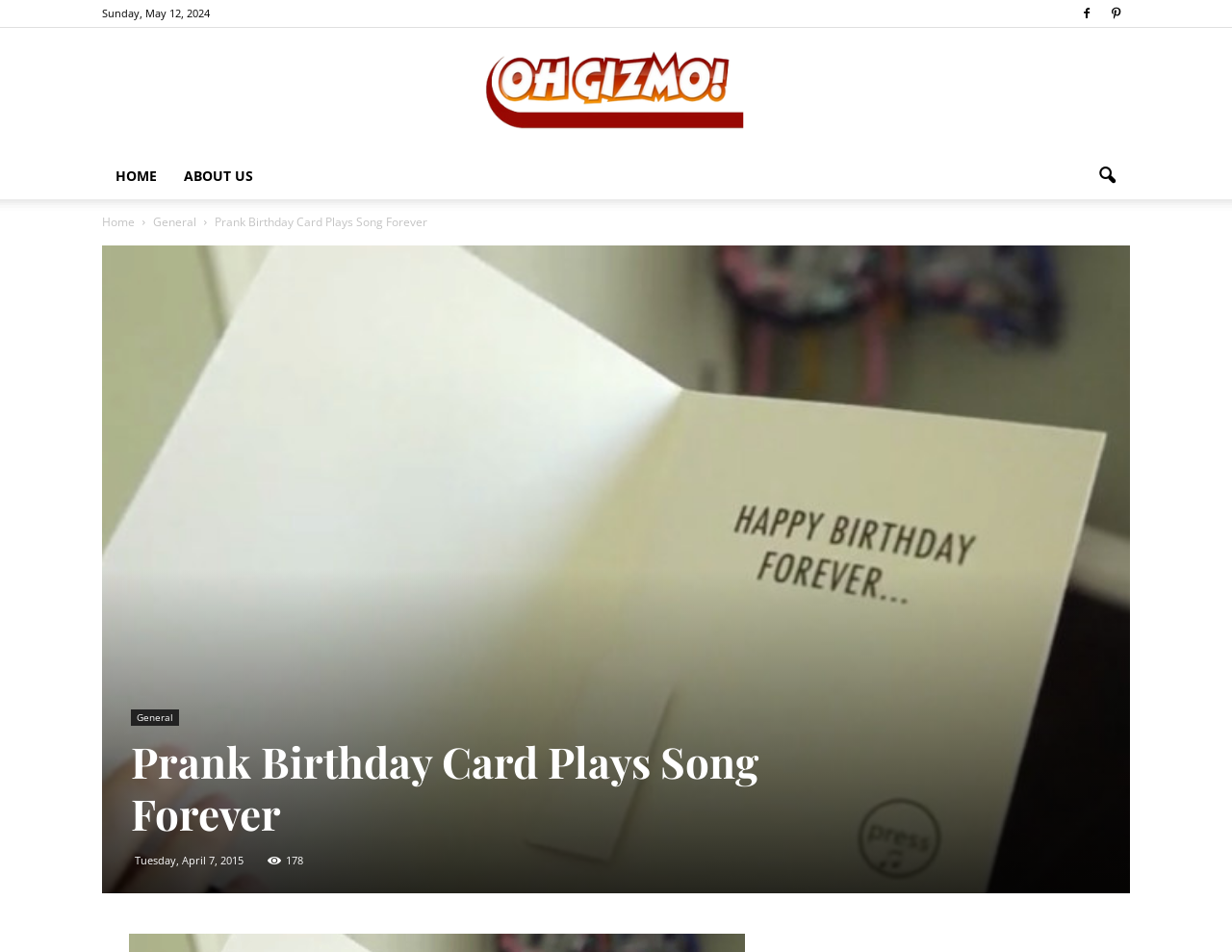Kindly respond to the following question with a single word or a brief phrase: 
How many comments are there on this article?

178